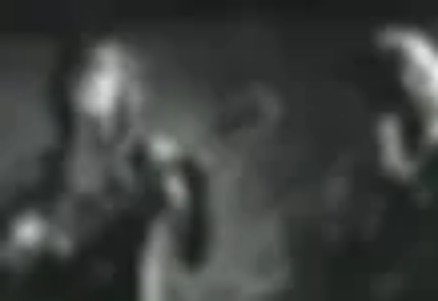Please provide a one-word or phrase answer to the question: 
What type of venues did the duo play at?

Community halls and pubs